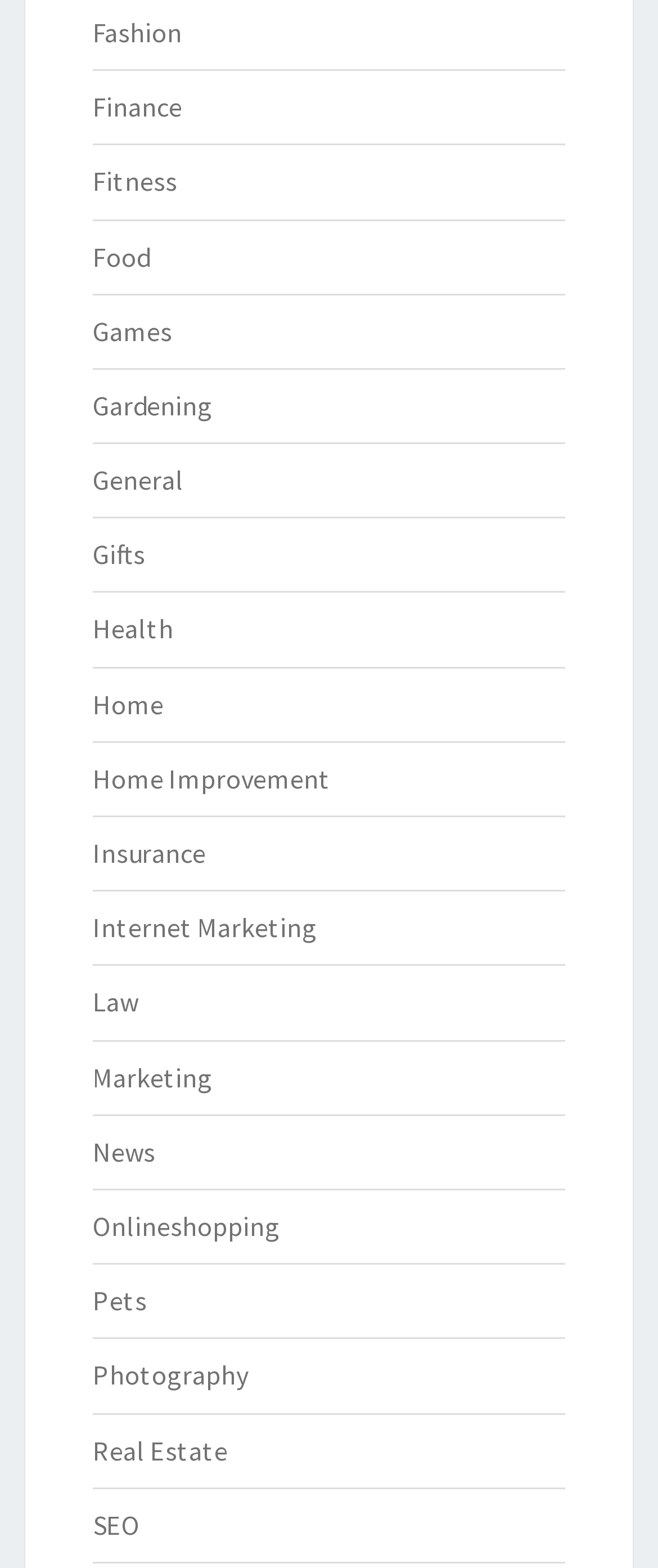How many categories are listed? Using the information from the screenshot, answer with a single word or phrase.

24